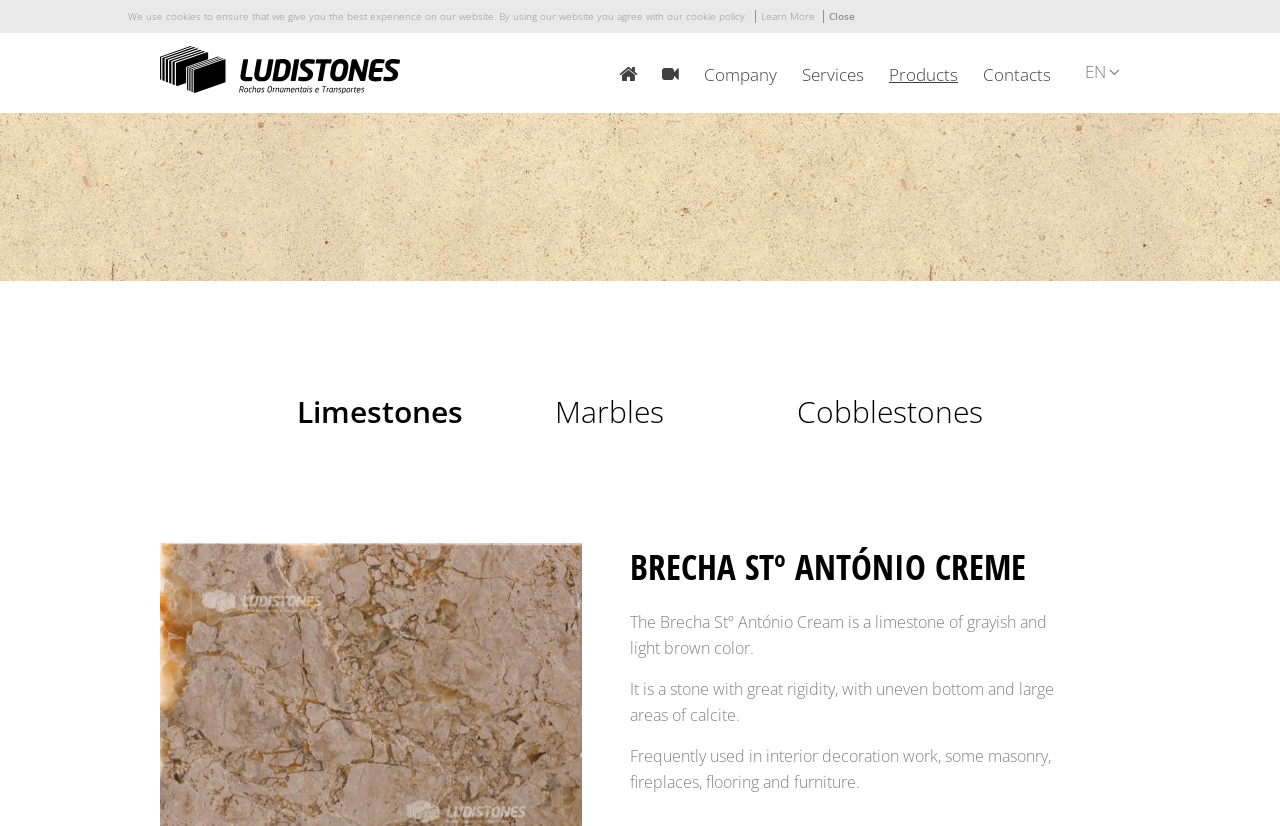Please specify the bounding box coordinates of the region to click in order to perform the following instruction: "view the company's products".

[0.695, 0.076, 0.748, 0.104]